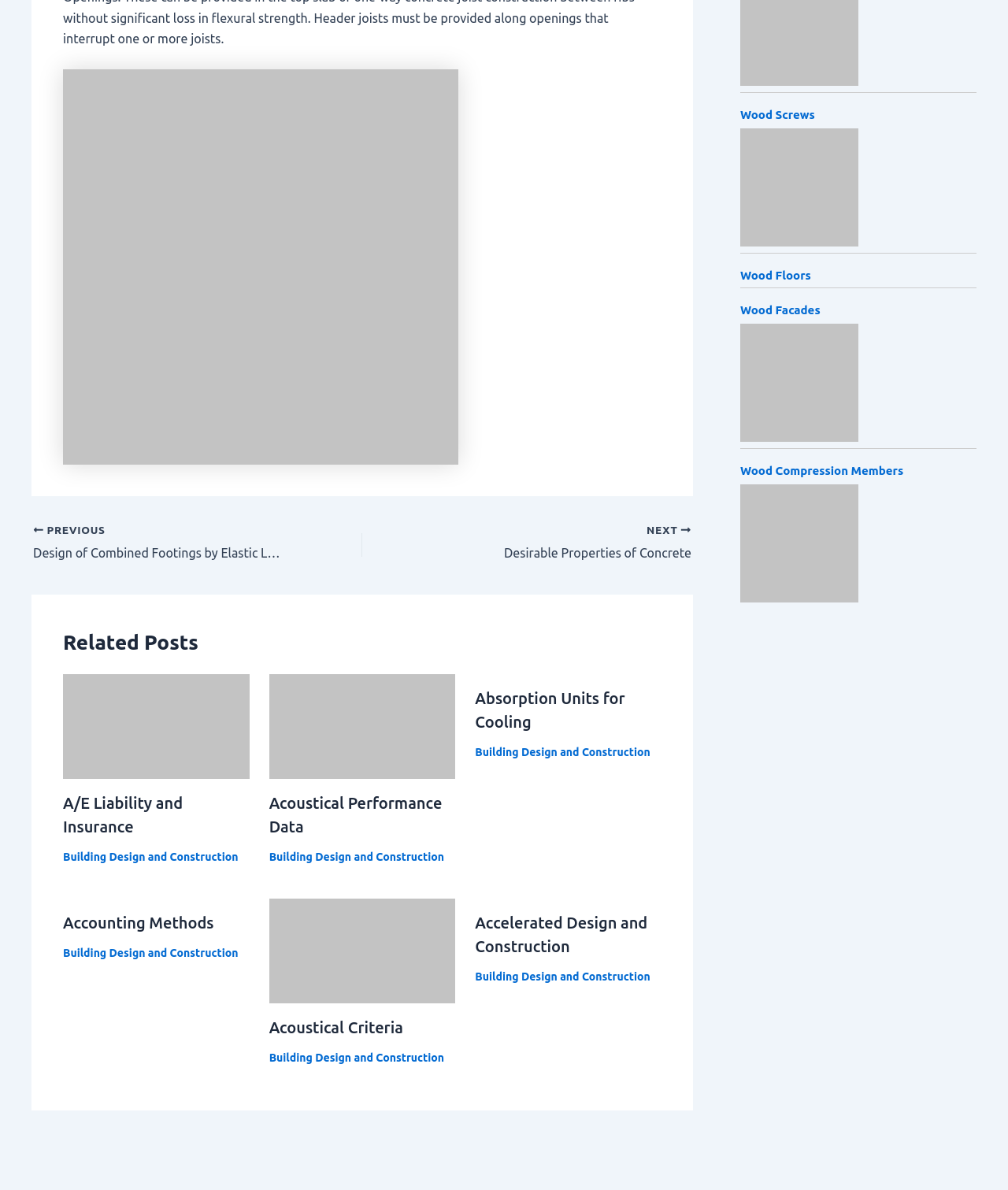How many links are there under the 'Wood' category?
Using the information from the image, provide a comprehensive answer to the question.

I counted the number of links under the 'Wood' category and found four links: 'Wood Screws', 'Wood Floors', 'Wood Facades', and 'Wood Compression Members'.